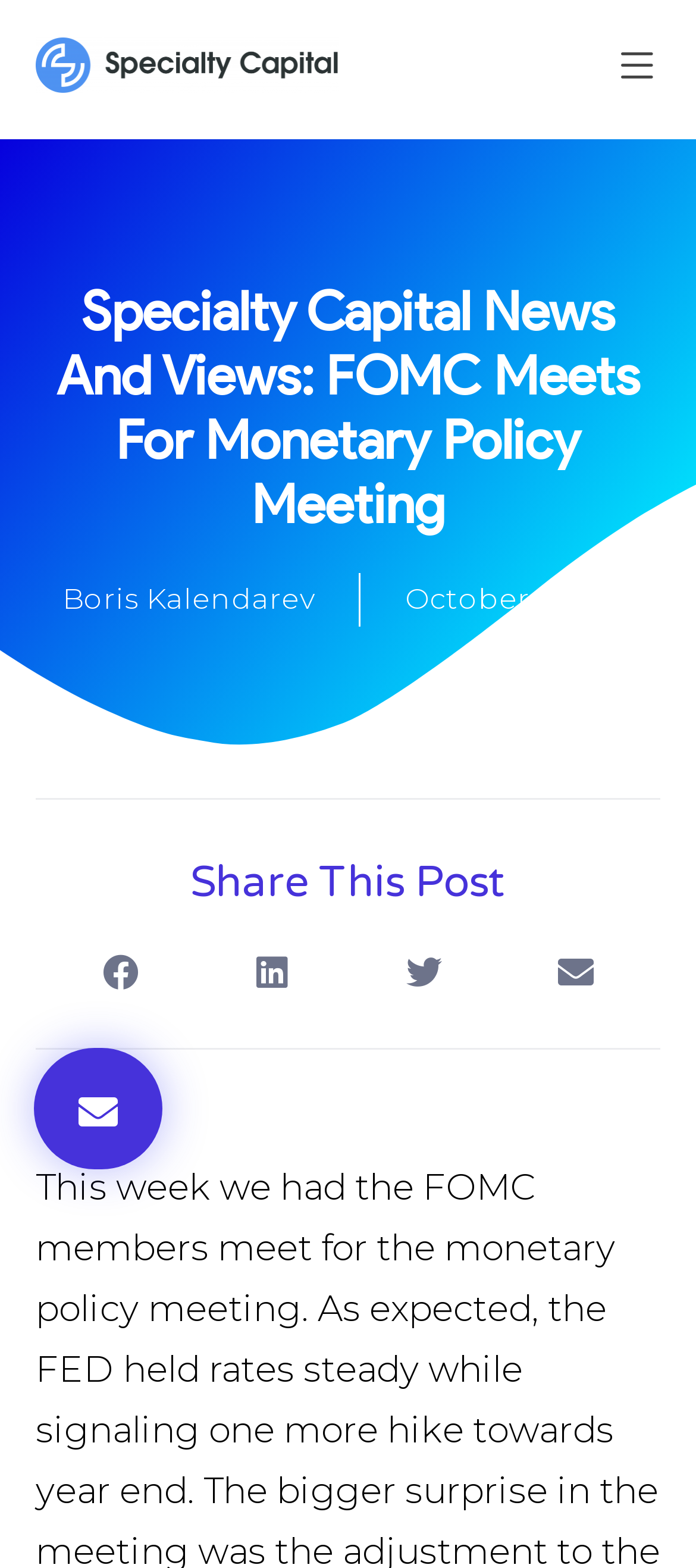Calculate the bounding box coordinates of the UI element given the description: "Boris Kalendarev".

[0.09, 0.366, 0.451, 0.4]